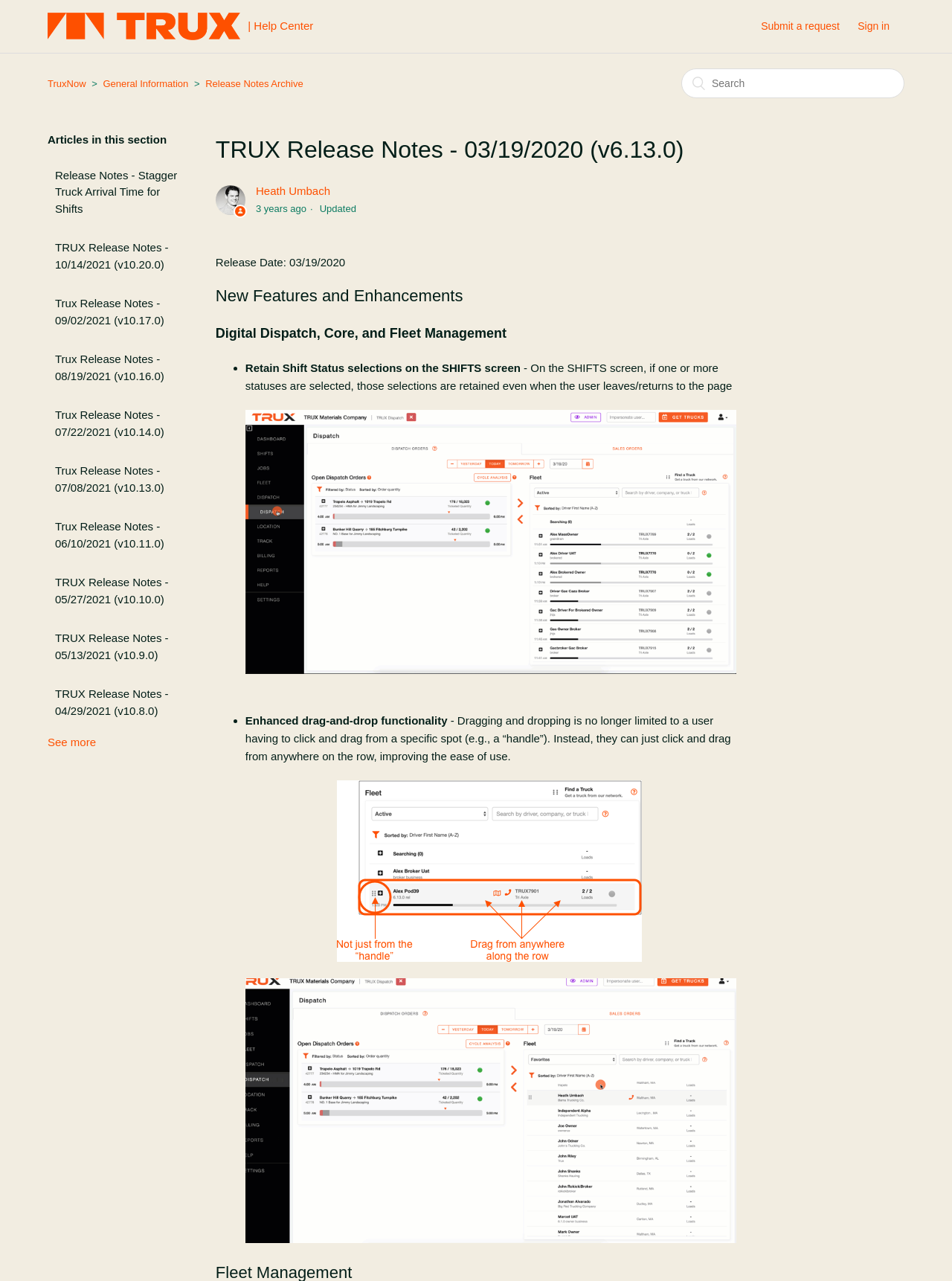Locate the bounding box coordinates of the clickable area needed to fulfill the instruction: "Search for something".

[0.716, 0.053, 0.95, 0.077]